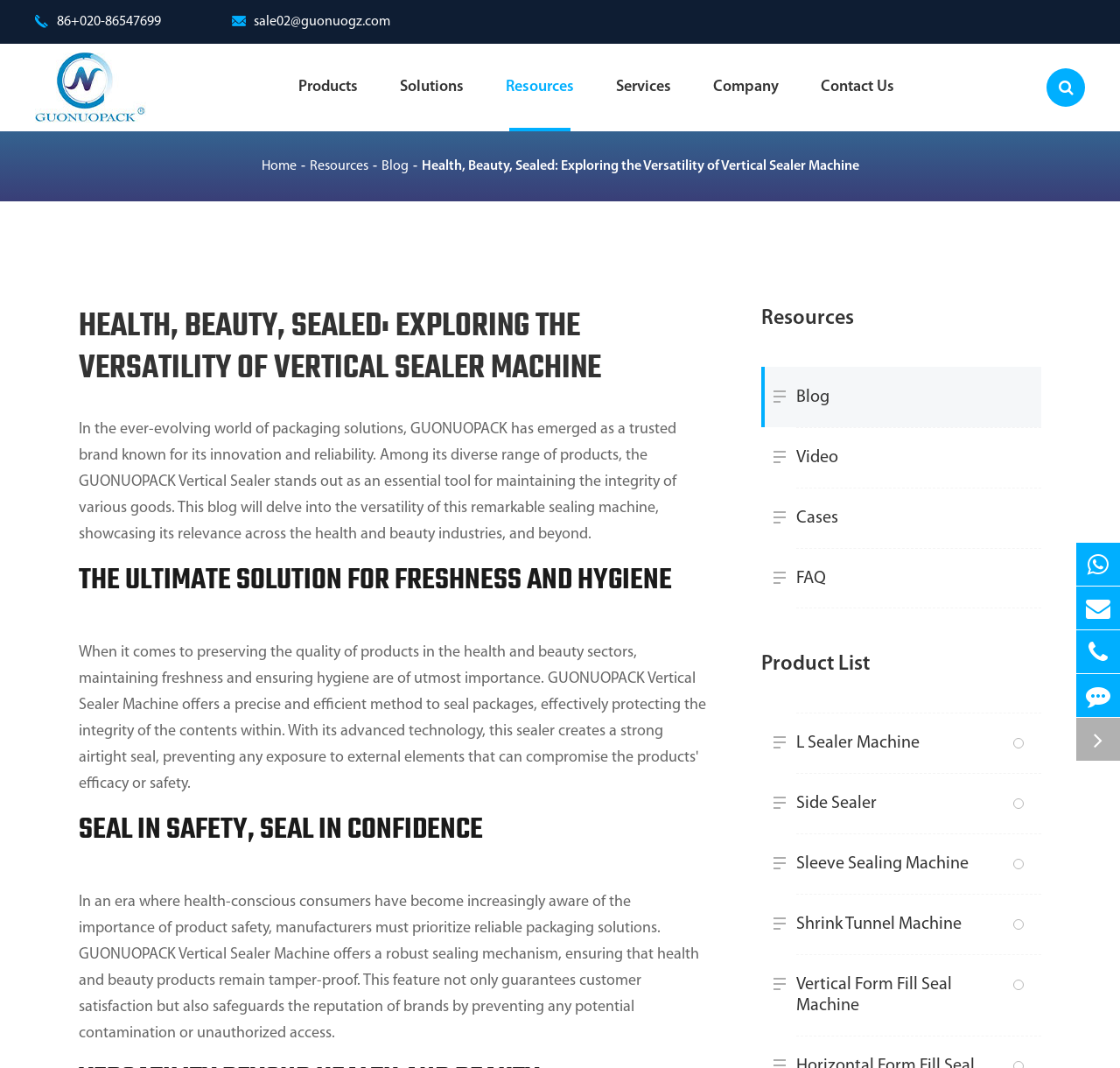Please identify the coordinates of the bounding box that should be clicked to fulfill this instruction: "View the company information".

[0.637, 0.041, 0.695, 0.123]